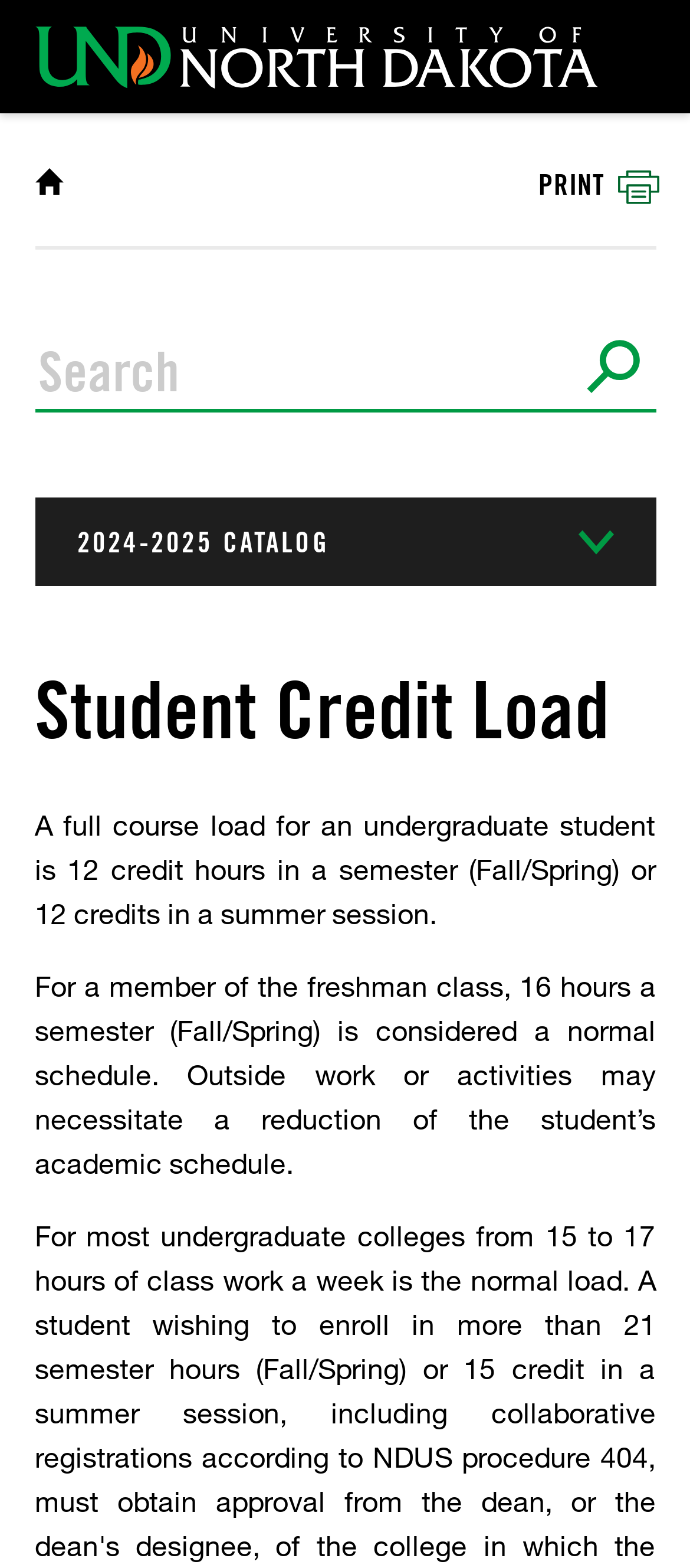Using floating point numbers between 0 and 1, provide the bounding box coordinates in the format (top-left x, top-left y, bottom-right x, bottom-right y). Locate the UI element described here: parent_node: Search catalog name="search" placeholder="Search"

[0.05, 0.213, 0.95, 0.261]